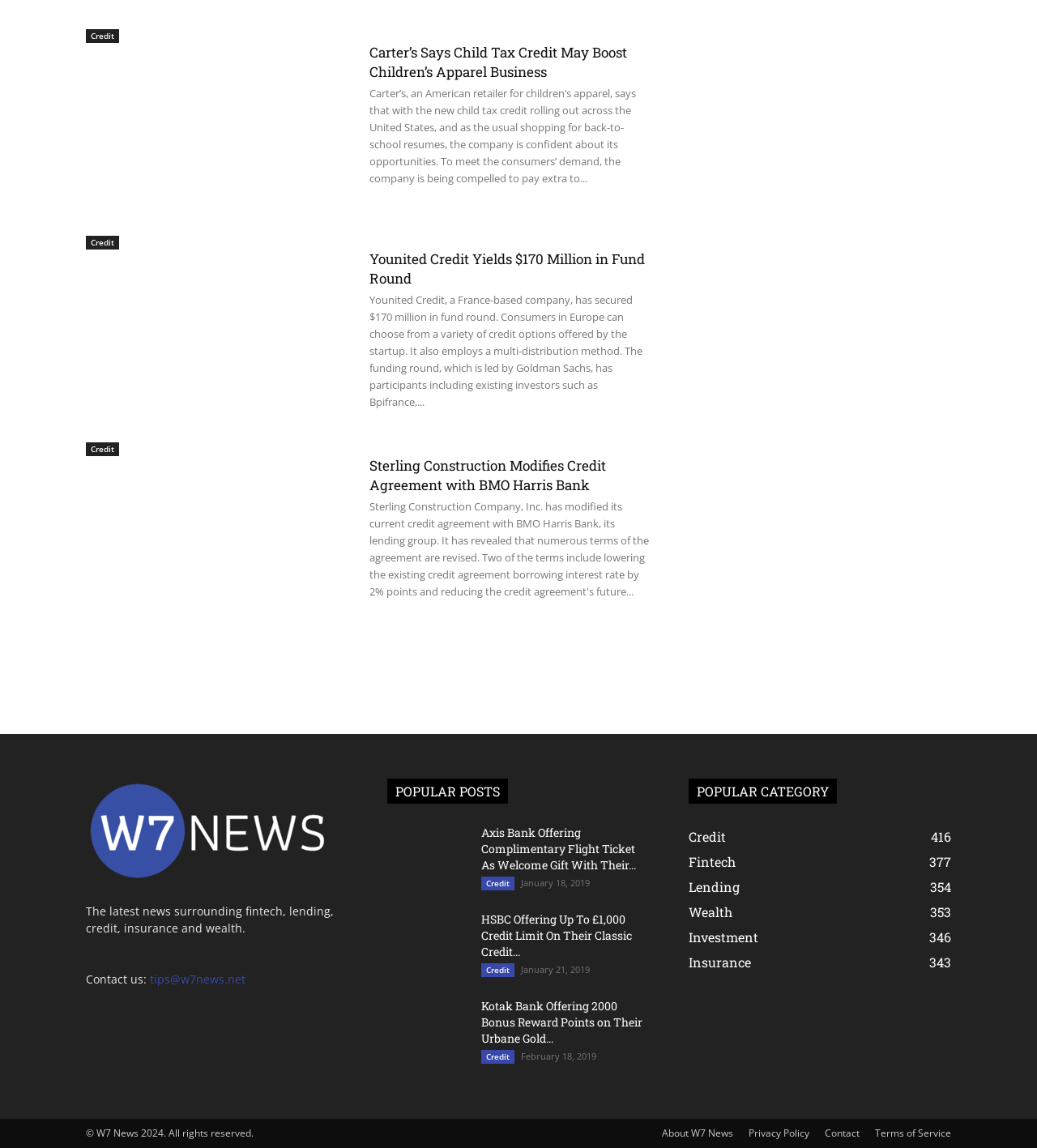Identify the bounding box coordinates of the area that should be clicked in order to complete the given instruction: "Learn more about Younited Credit". The bounding box coordinates should be four float numbers between 0 and 1, i.e., [left, top, right, bottom].

[0.356, 0.217, 0.627, 0.251]